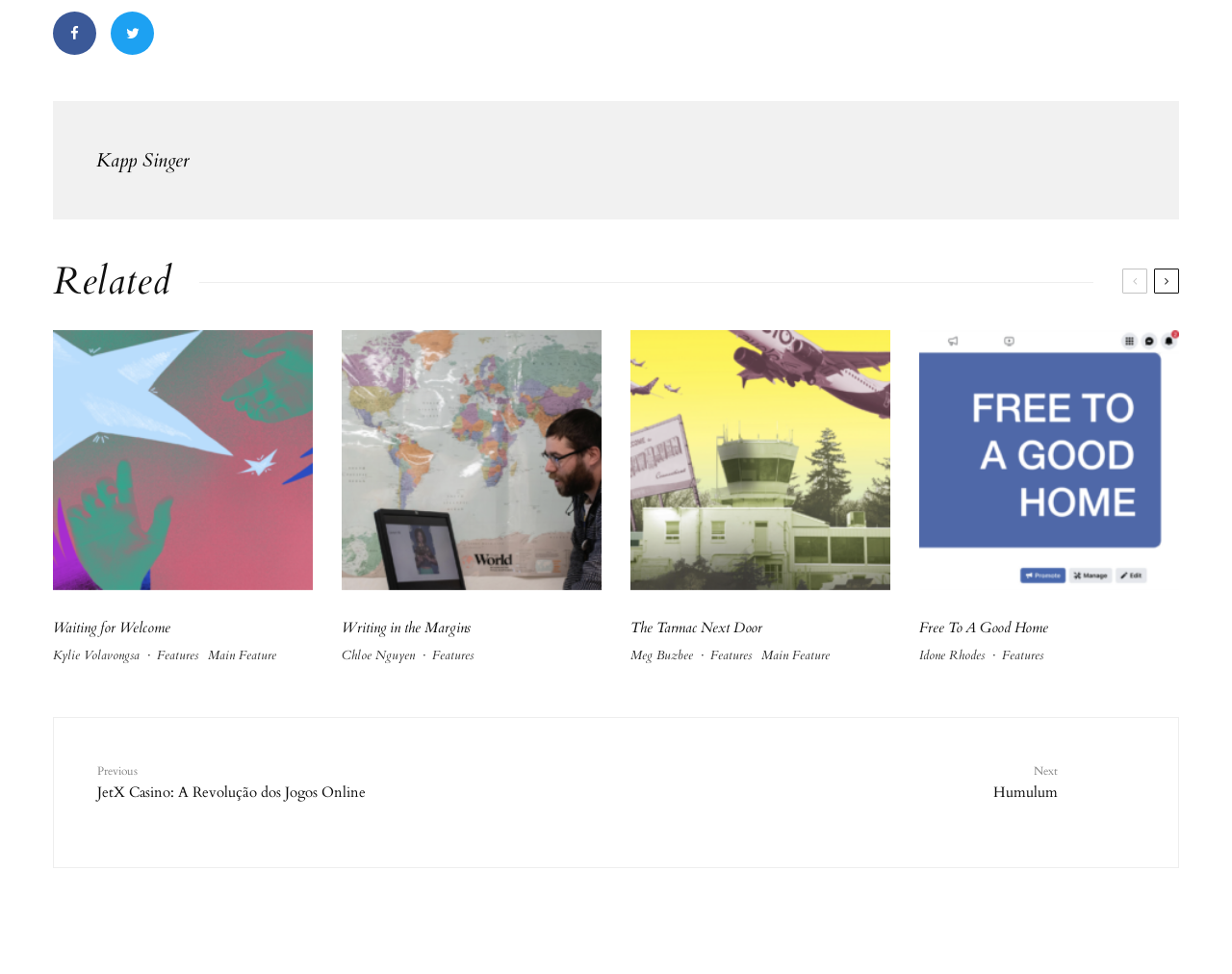Determine the bounding box coordinates of the section I need to click to execute the following instruction: "Search for something". Provide the coordinates as four float numbers between 0 and 1, i.e., [left, top, right, bottom].

None